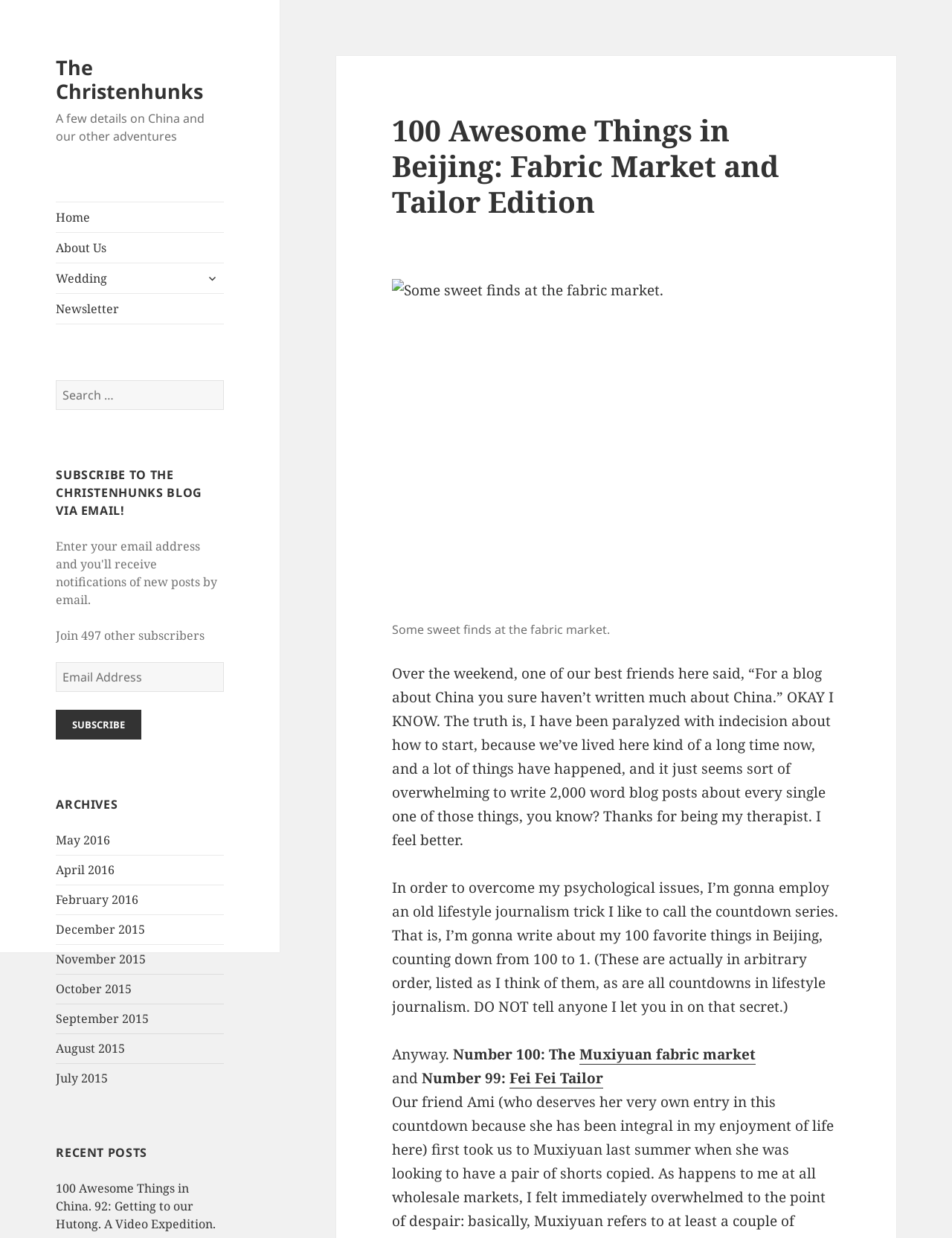Using the description "December 2015", predict the bounding box of the relevant HTML element.

[0.059, 0.744, 0.153, 0.757]